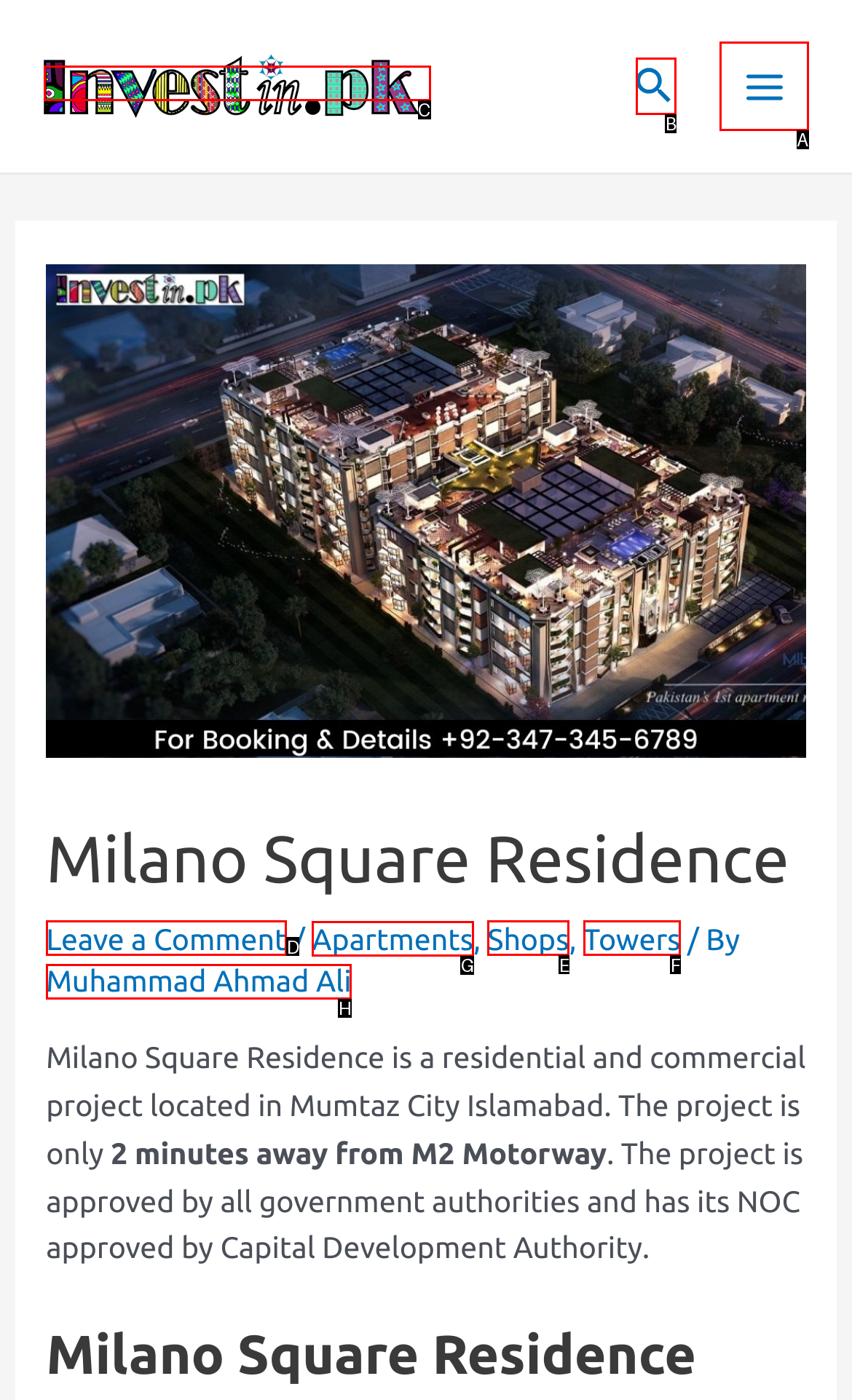From the given choices, which option should you click to complete this task: Click on Apartments link? Answer with the letter of the correct option.

G